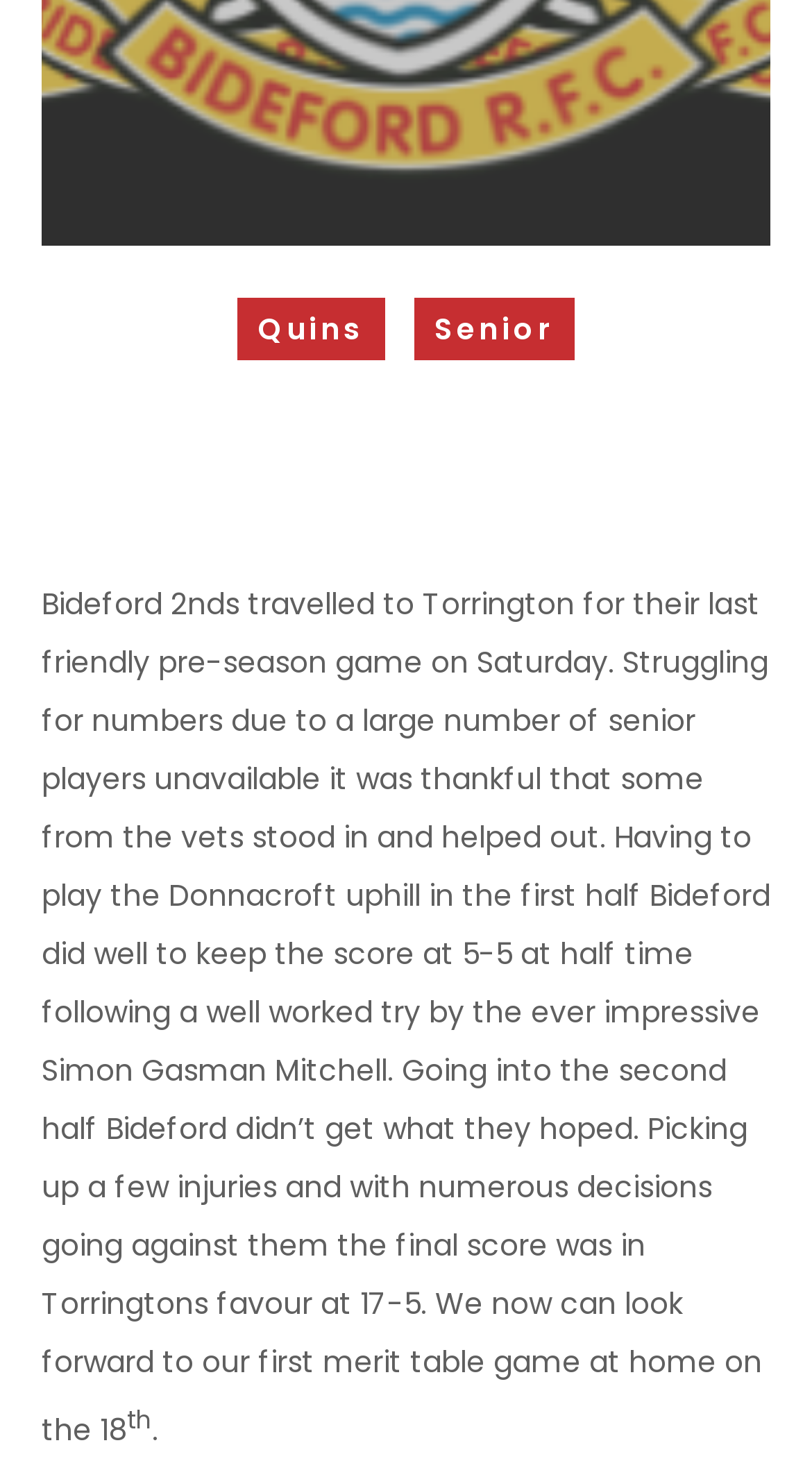Predict the bounding box of the UI element based on the description: "Juniors". The coordinates should be four float numbers between 0 and 1, formatted as [left, top, right, bottom].

[0.0, 0.073, 1.0, 0.113]